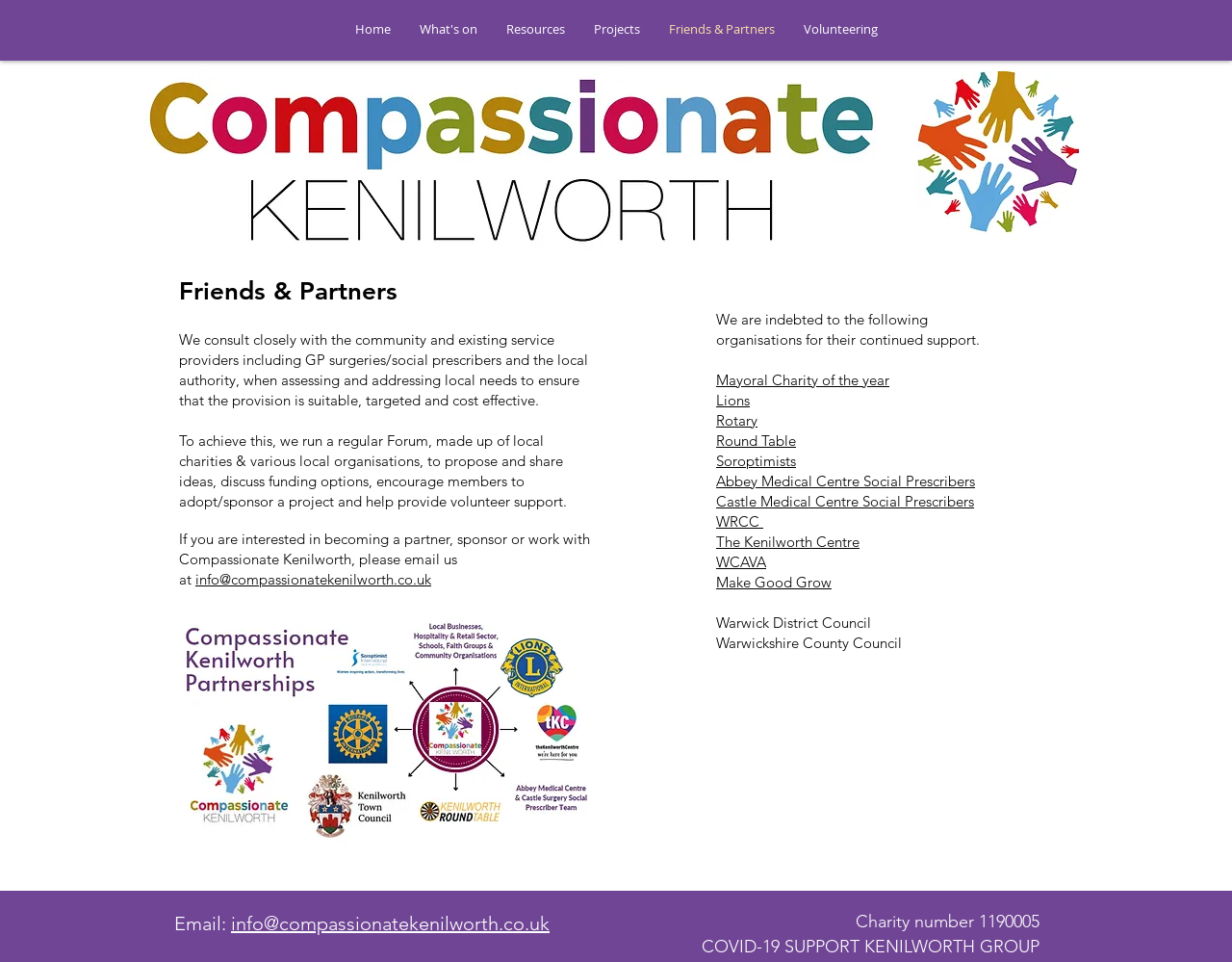Locate the bounding box coordinates of the element's region that should be clicked to carry out the following instruction: "Click on the 'The Kenilworth Centre' link". The coordinates need to be four float numbers between 0 and 1, i.e., [left, top, right, bottom].

[0.581, 0.554, 0.698, 0.573]